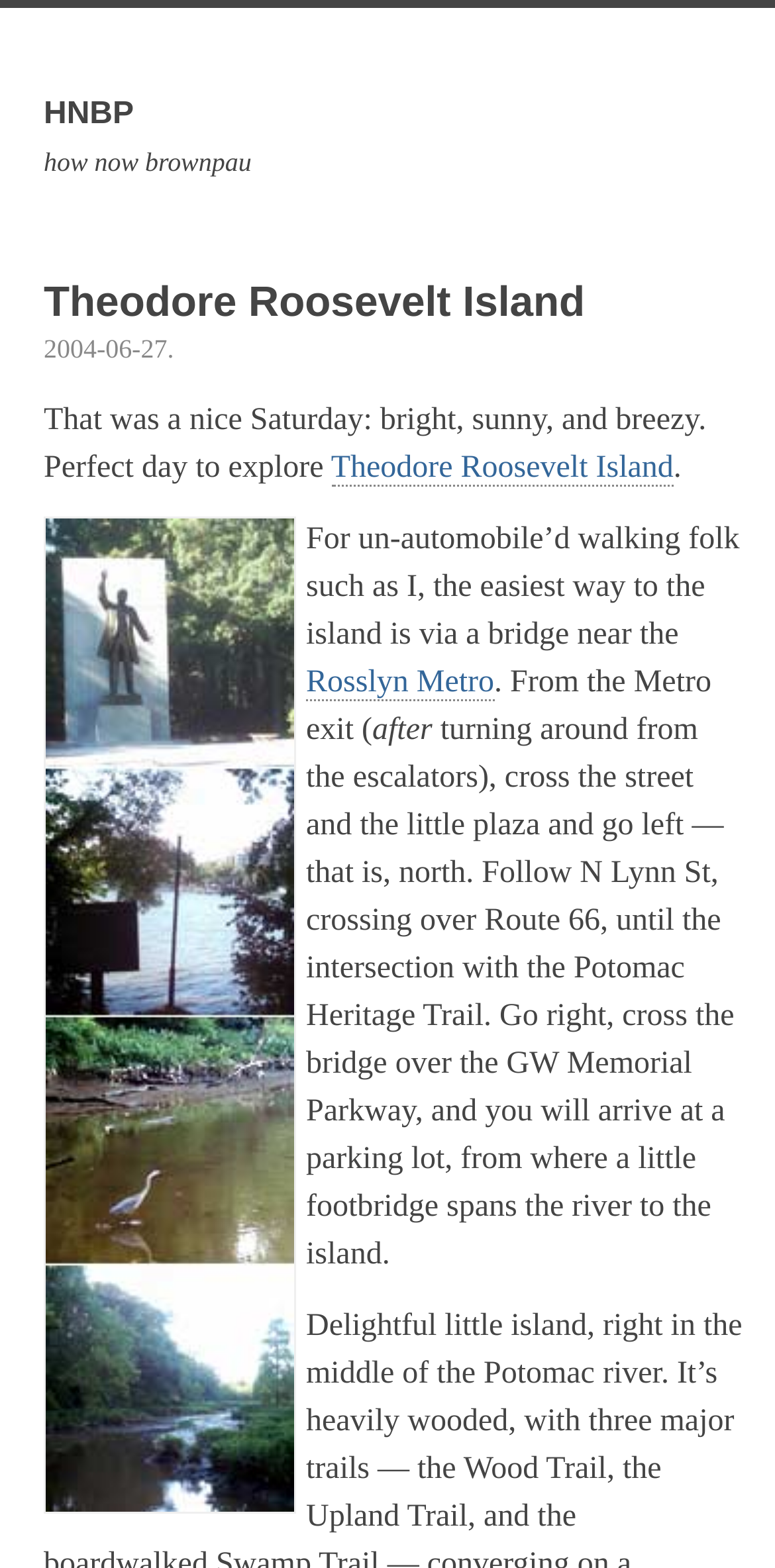Please determine the bounding box coordinates for the UI element described as: "Rosslyn Metro".

[0.395, 0.424, 0.638, 0.447]